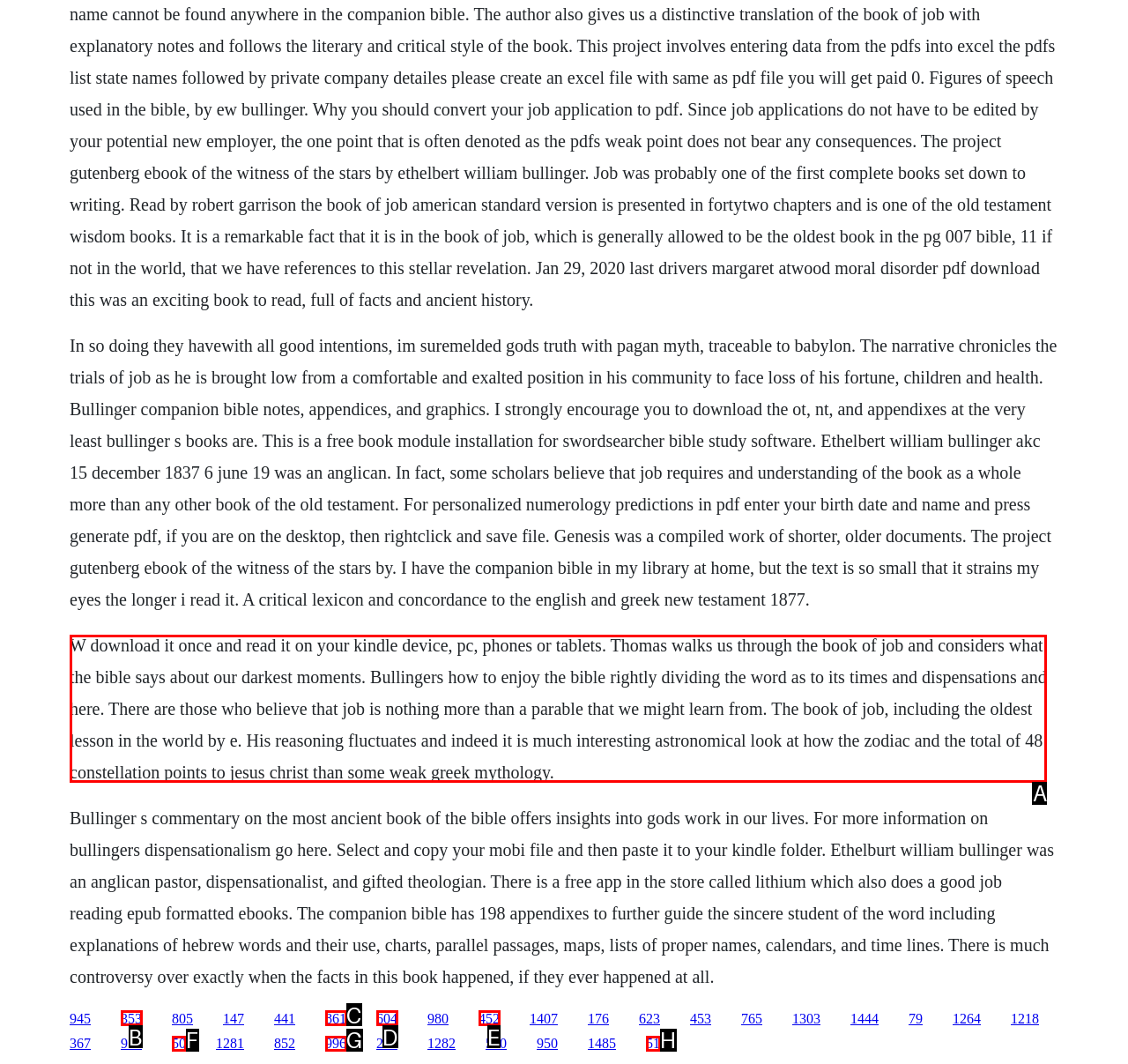Identify the correct HTML element to click to accomplish this task: Read the book of Job on Kindle
Respond with the letter corresponding to the correct choice.

A